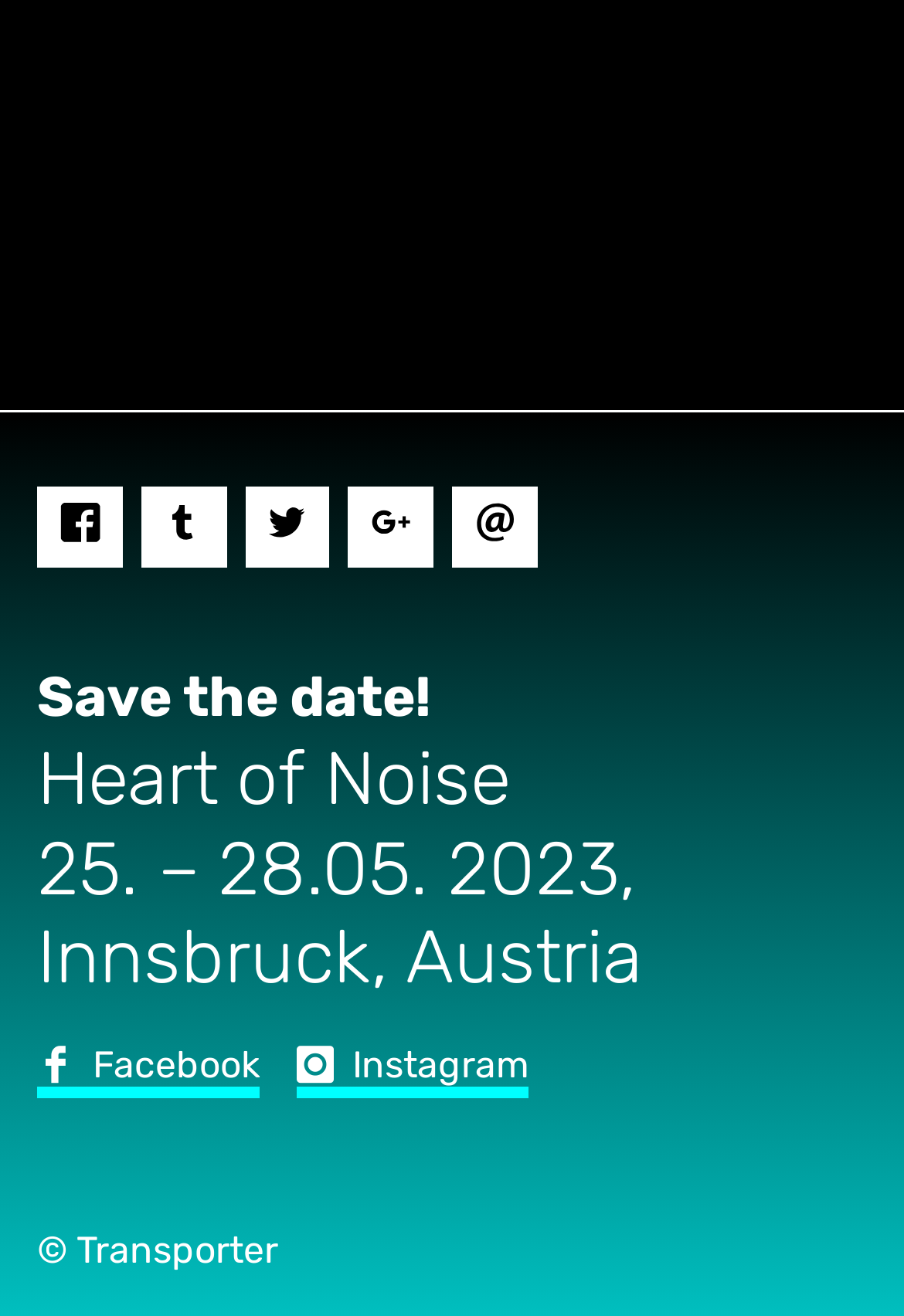What is the copyright symbol?
Using the details from the image, give an elaborate explanation to answer the question.

The copyright symbol can be found in the StaticText element, which displays the symbol '©'. This symbol is used to represent copyright.